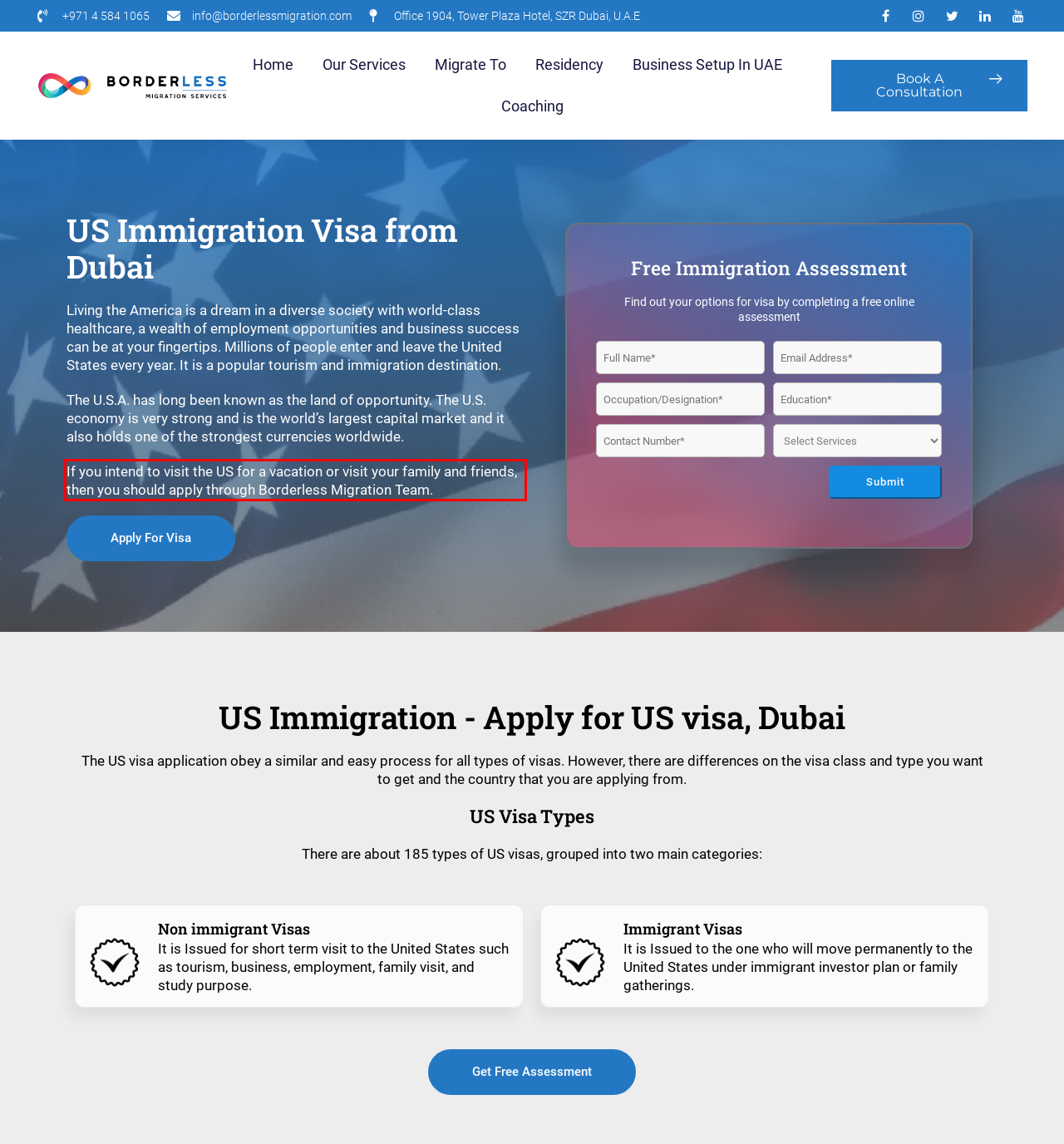Examine the screenshot of the webpage, locate the red bounding box, and perform OCR to extract the text contained within it.

If you intend to visit the US for a vacation or visit your family and friends, then you should apply through Borderless Migration Team.